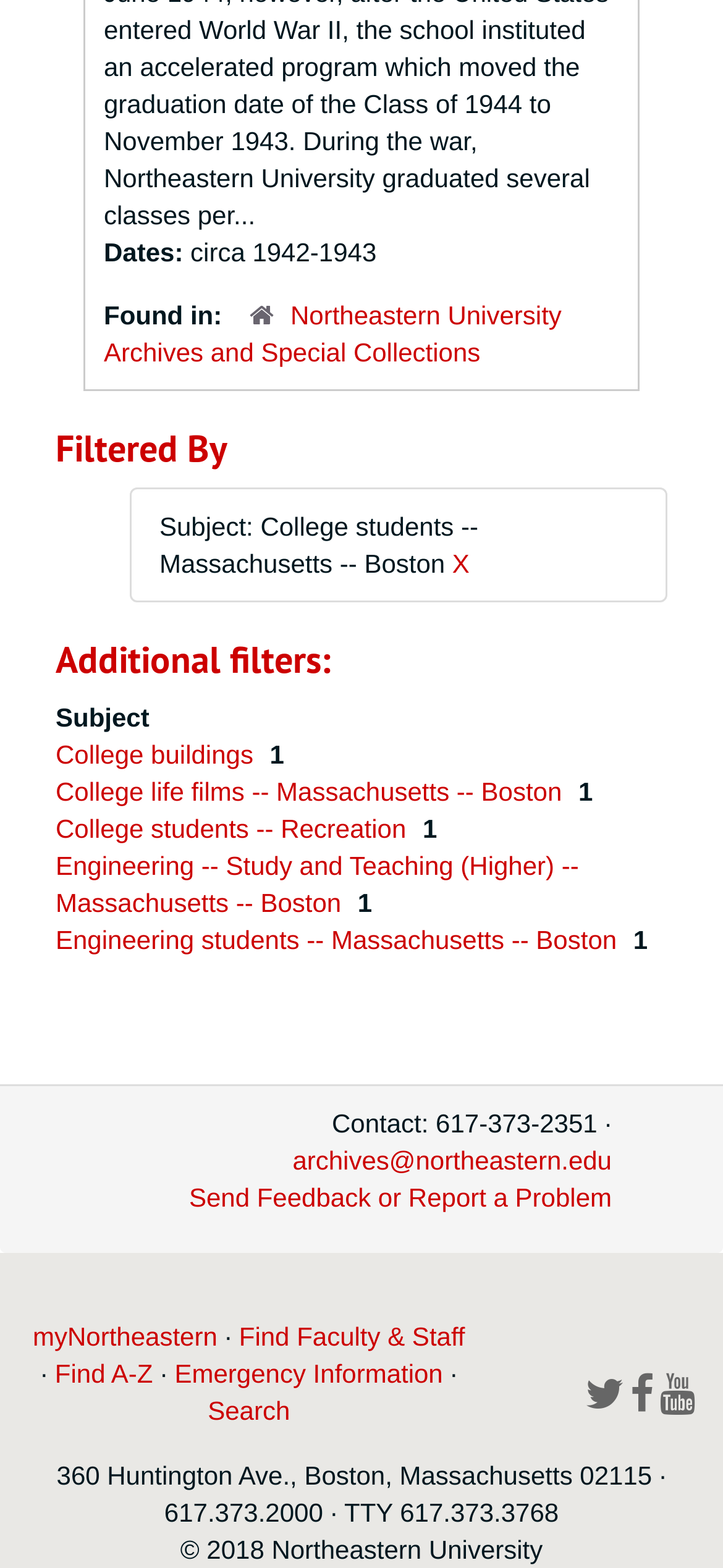Please provide a short answer using a single word or phrase for the question:
What is the date range of the content?

circa 1942-1943